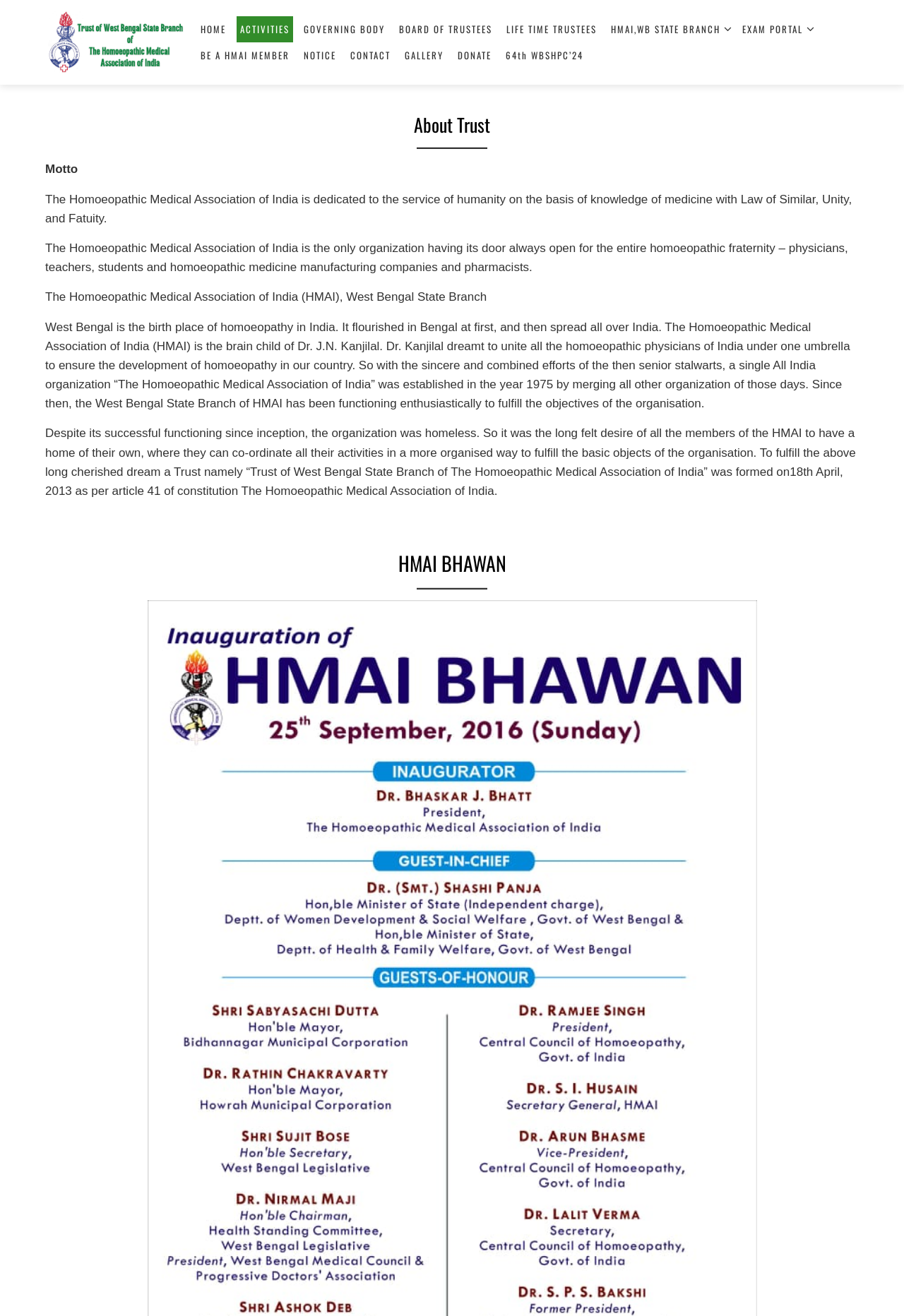Refer to the image and provide an in-depth answer to the question: 
What is the name of the building mentioned on the webpage?

The name of the building can be found in the heading 'HMAI BHAWAN' which is located below the text describing the history of HMAI.